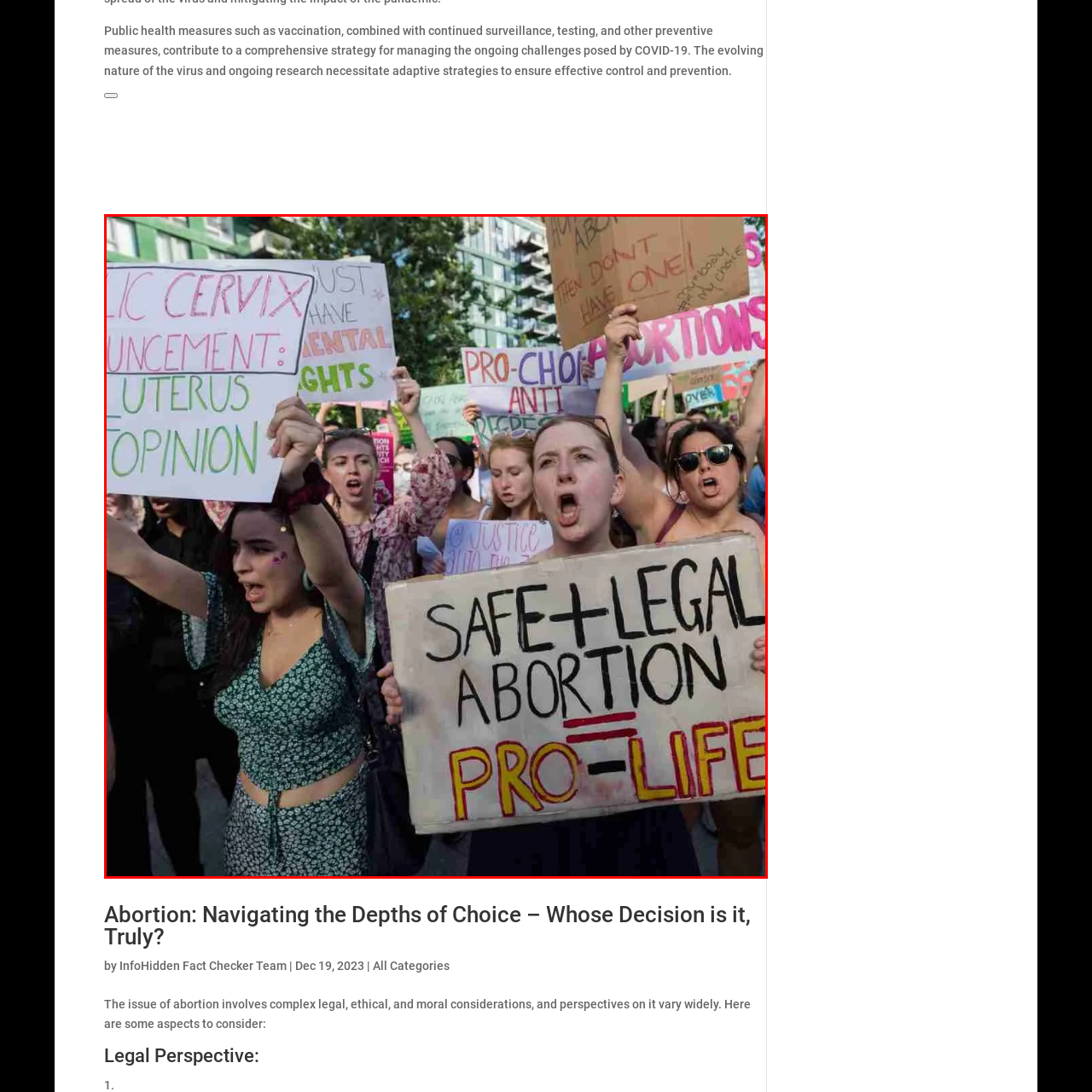Create a thorough and descriptive caption for the photo marked by the red boundary.

The image captures a passionate protest scene, focusing on a diverse group of individuals advocating for reproductive rights. Prominent in the forefront, a young woman in a floral outfit passionately holds a sign that reads "SAFE + LEGAL ABORTION" alongside the message "PRO-LIFE" underscored by a striking equal sign, emblematic of the complex debate surrounding abortion rights. Surrounding her, demonstrators fervently display various banners with messages stressing health rights, choice, and the importance of women's autonomy. This visual moment highlights the intensifying dialogue around abortion, reflecting societal divisions and the urgent calls for both legal protection and personal choice amidst ongoing public health discussions. The scene is vibrant with energy, underscoring the determination of those involved in the movement.